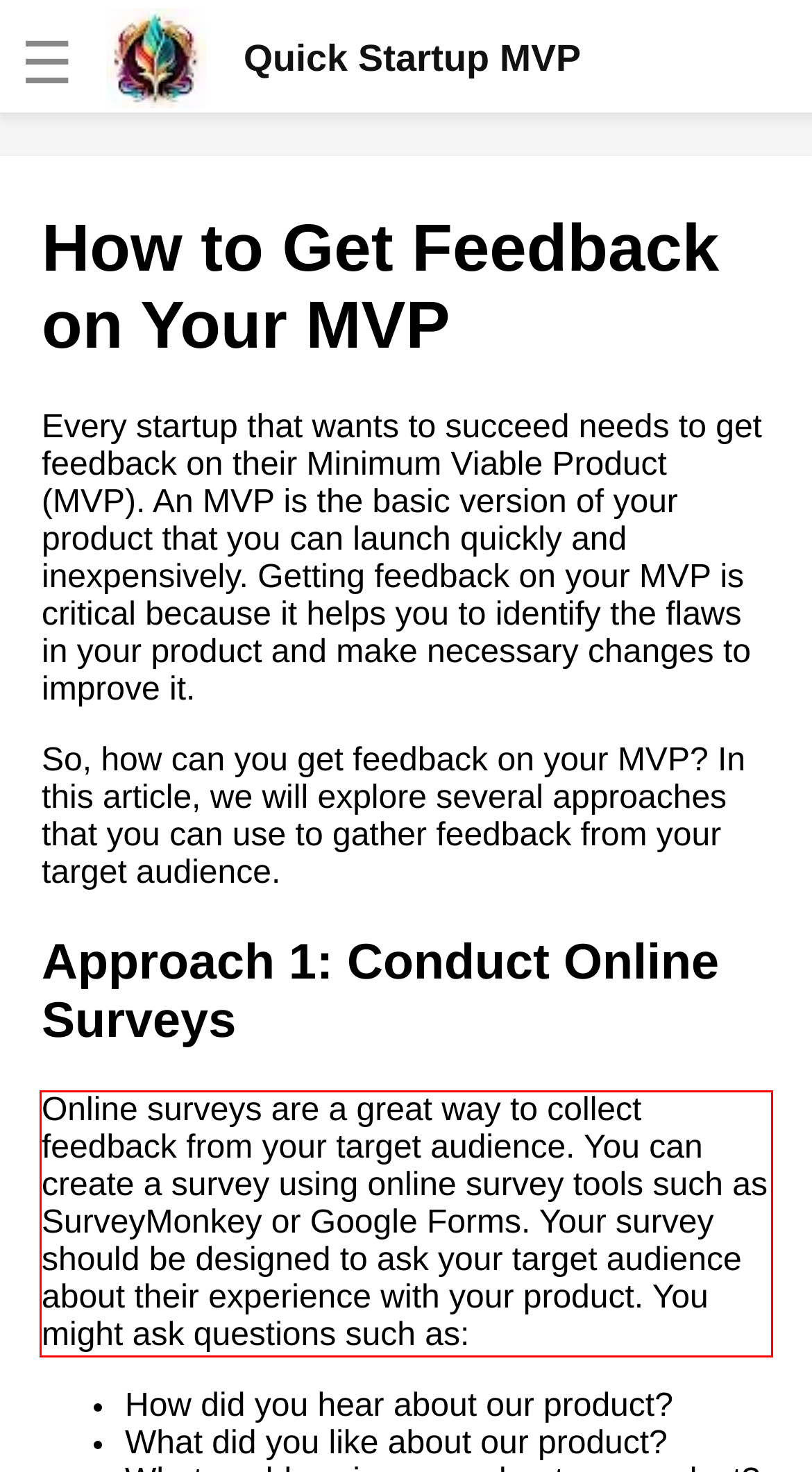You have a screenshot with a red rectangle around a UI element. Recognize and extract the text within this red bounding box using OCR.

Online surveys are a great way to collect feedback from your target audience. You can create a survey using online survey tools such as SurveyMonkey or Google Forms. Your survey should be designed to ask your target audience about their experience with your product. You might ask questions such as: